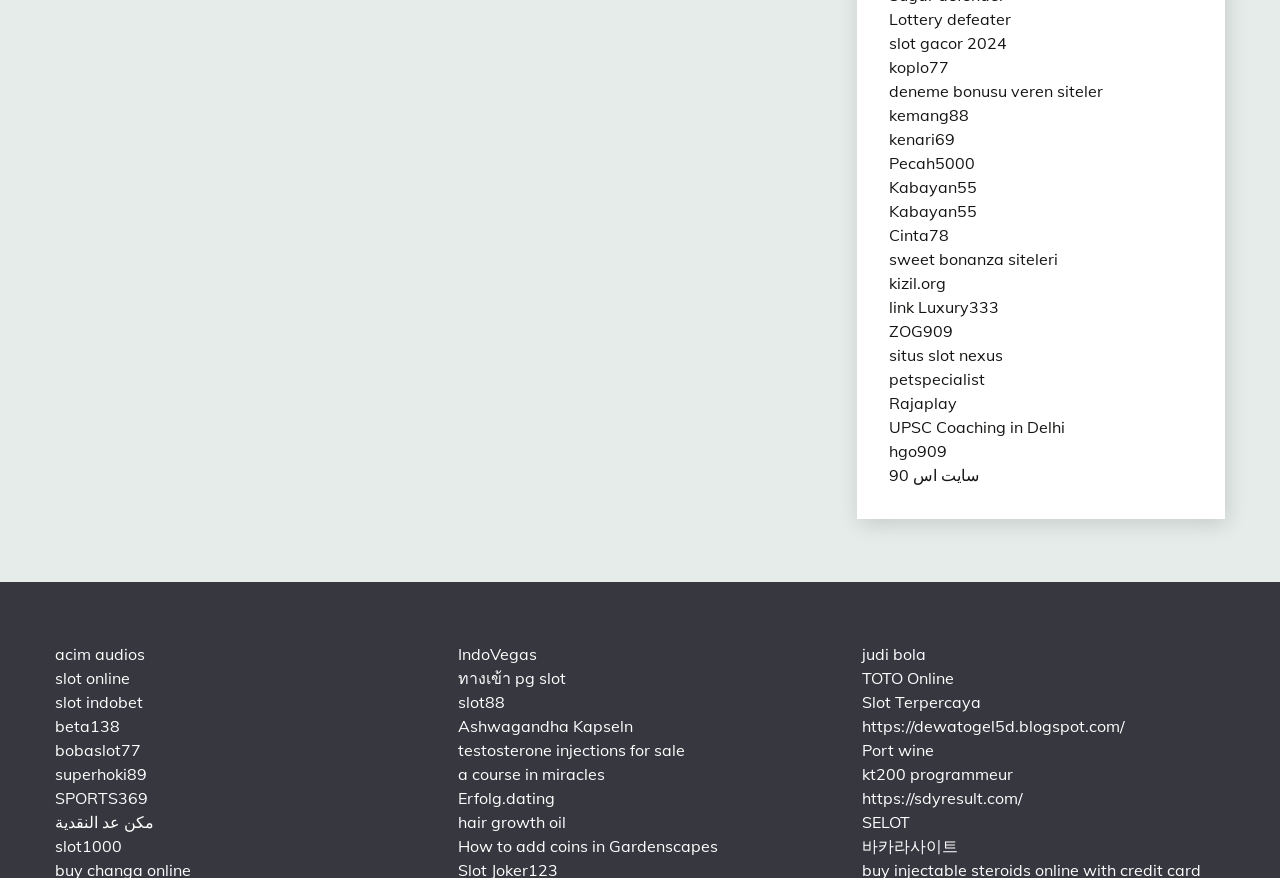Please identify the bounding box coordinates of the clickable element to fulfill the following instruction: "Explore kemang88". The coordinates should be four float numbers between 0 and 1, i.e., [left, top, right, bottom].

[0.694, 0.119, 0.757, 0.142]